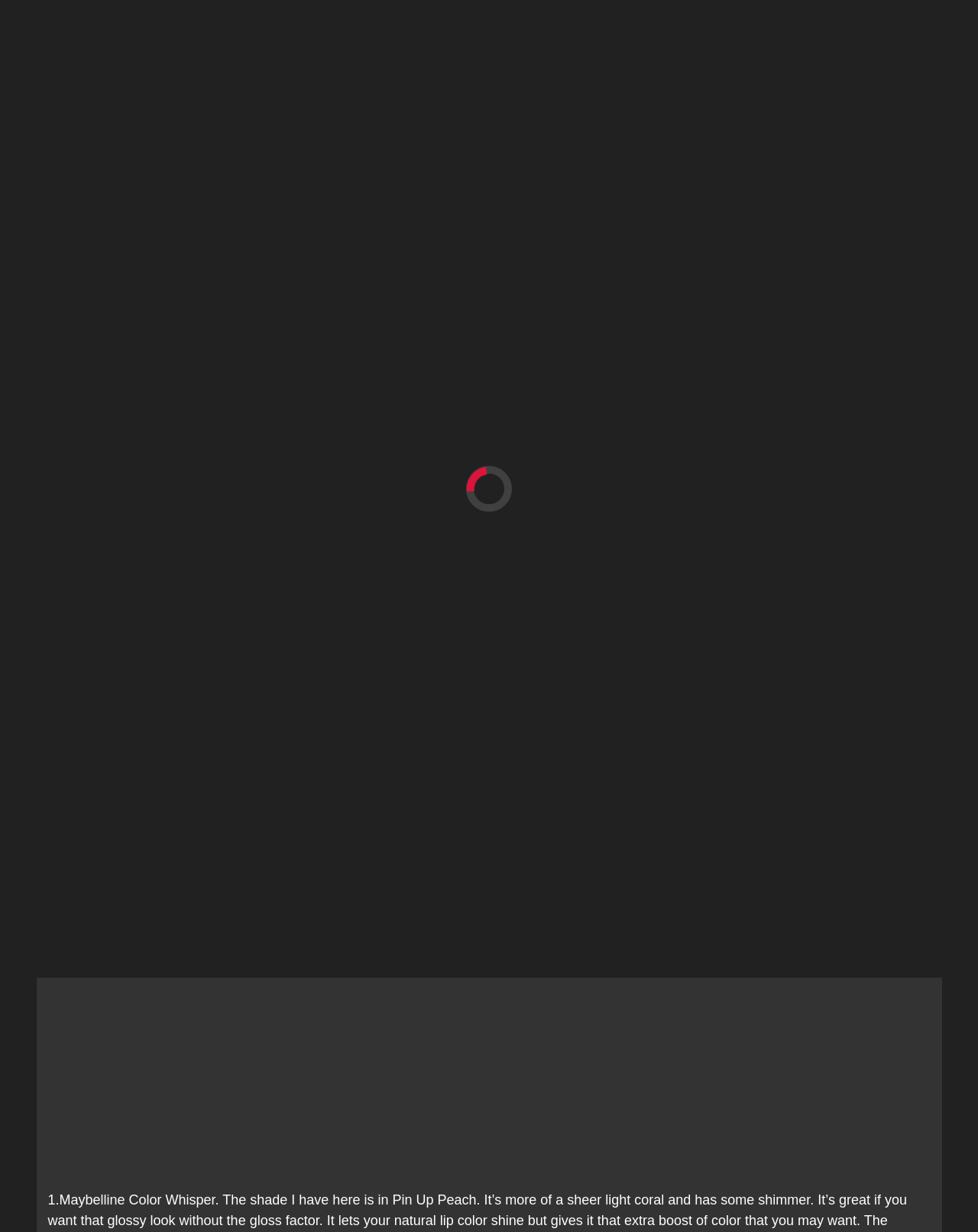How many links are in the navigation menu?
Using the details from the image, give an elaborate explanation to answer the question.

I counted the number of links in the navigation menu by looking at the section with links 'Panoramic Network Projects', 'Long Reads & Features', 'News & Sports', 'Explainers', and 'Blogs'.